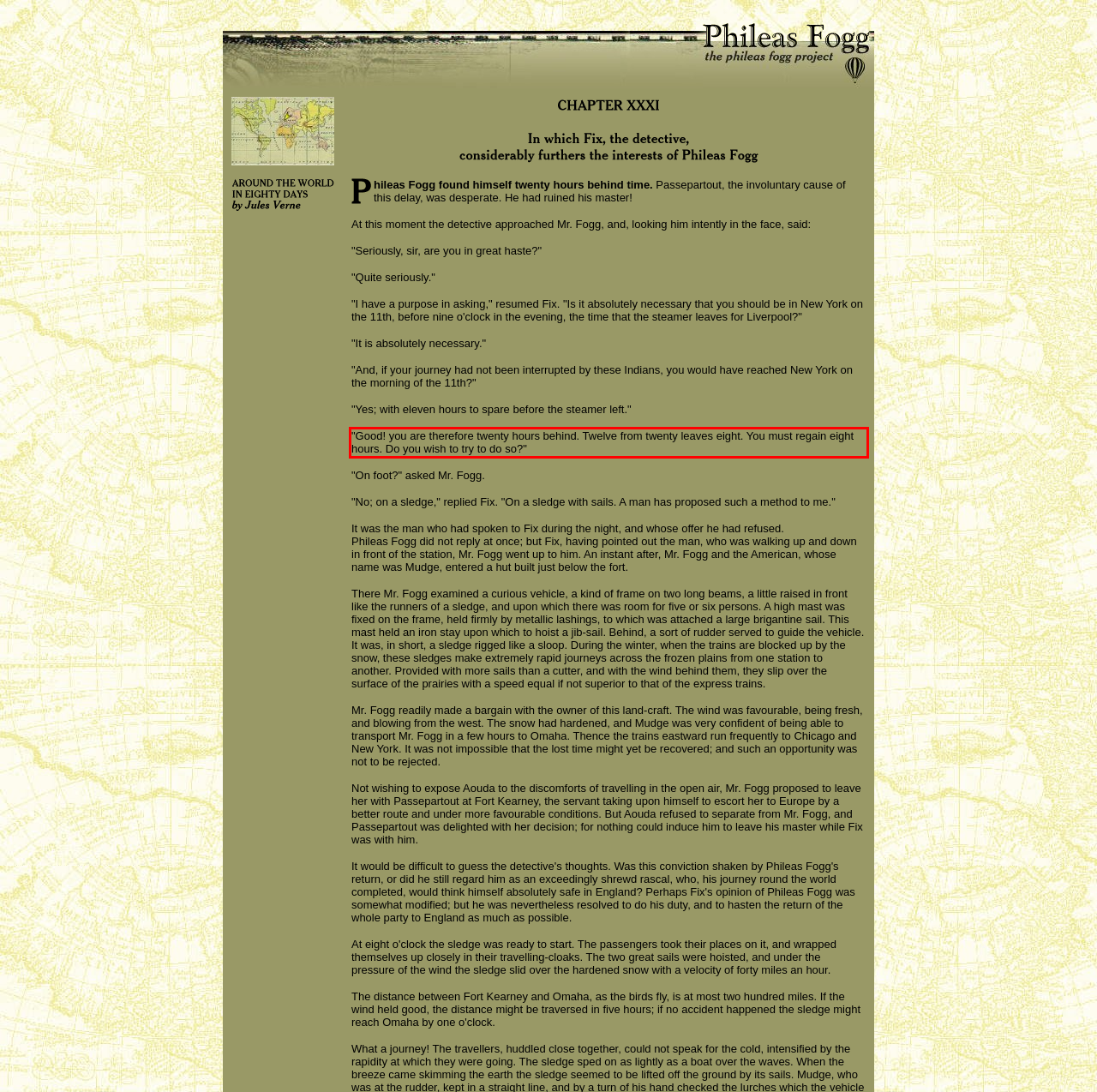You are presented with a screenshot containing a red rectangle. Extract the text found inside this red bounding box.

"Good! you are therefore twenty hours behind. Twelve from twenty leaves eight. You must regain eight hours. Do you wish to try to do so?"